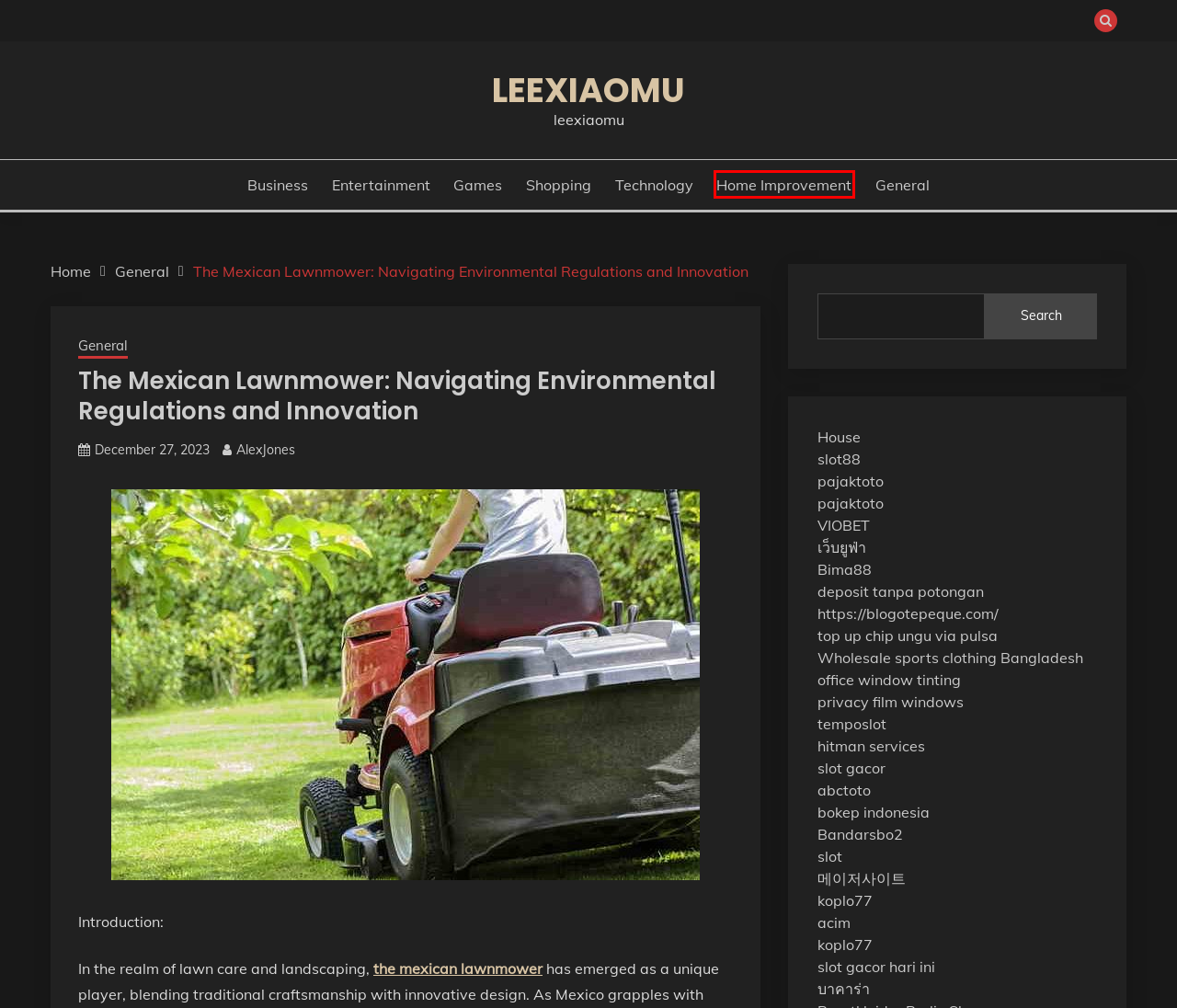Given a webpage screenshot with a UI element marked by a red bounding box, choose the description that best corresponds to the new webpage that will appear after clicking the element. The candidates are:
A. News on hire a hitman services | Wetwork on onion
B. Home Improvement Archives - leexiaomu
C. Superior Privacy Window Film Installation in Brooklyn
D. Technology Archives - leexiaomu
E. leexiaomu - leexiaomu
F. AlexJones, Author at leexiaomu
G. Business Archives - leexiaomu
H. SiATEX | Bangladesh's Leading Wholesale Clothing Supplier Manufacturer  Garment Factory

B